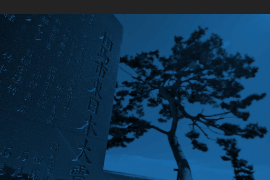Provide a comprehensive description of the image.

The image features a solemn and evocative scene, likely representing a memorial or monument dedicated to the victims of a significant disaster, possibly linked to the 2011 Great East Japan Earthquake. In the foreground, a stone tablet is etched with intricate inscriptions, hinting at memorial messages or historical significance. The background showcases a resilient tree, its branches reaching upward against a striking blue sky, symbolizing hope and endurance in the face of tragedy. The overall color palette and composition create a poignant atmosphere, inviting reflection on the past and its impact on present and future generations.